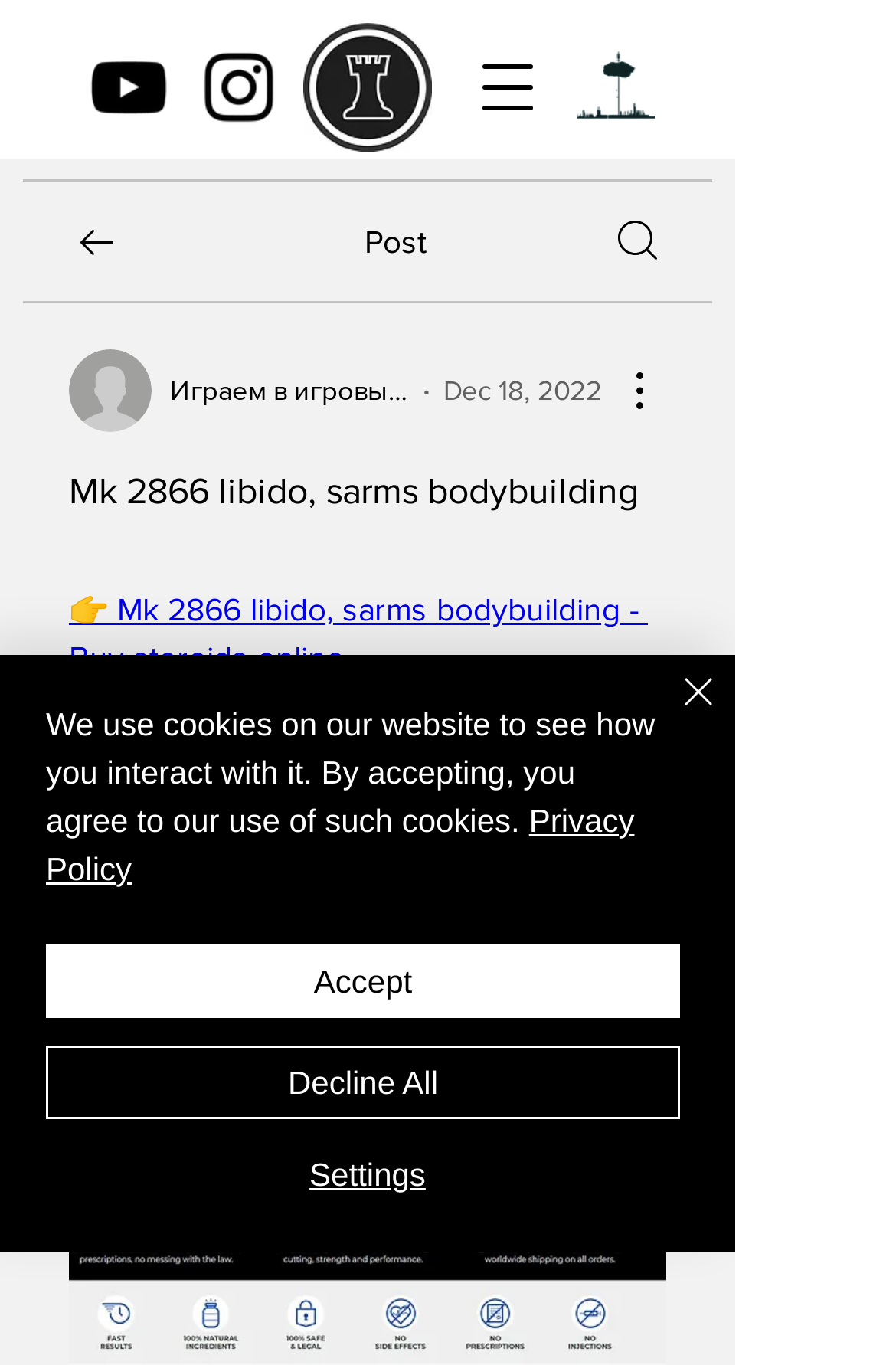What is the purpose of the button on the top right?
Please answer the question with as much detail as possible using the screenshot.

The button element with the description 'Open navigation menu' is located at the top right of the webpage, which implies that it is used to open a navigation menu, allowing users to access different parts of the website.